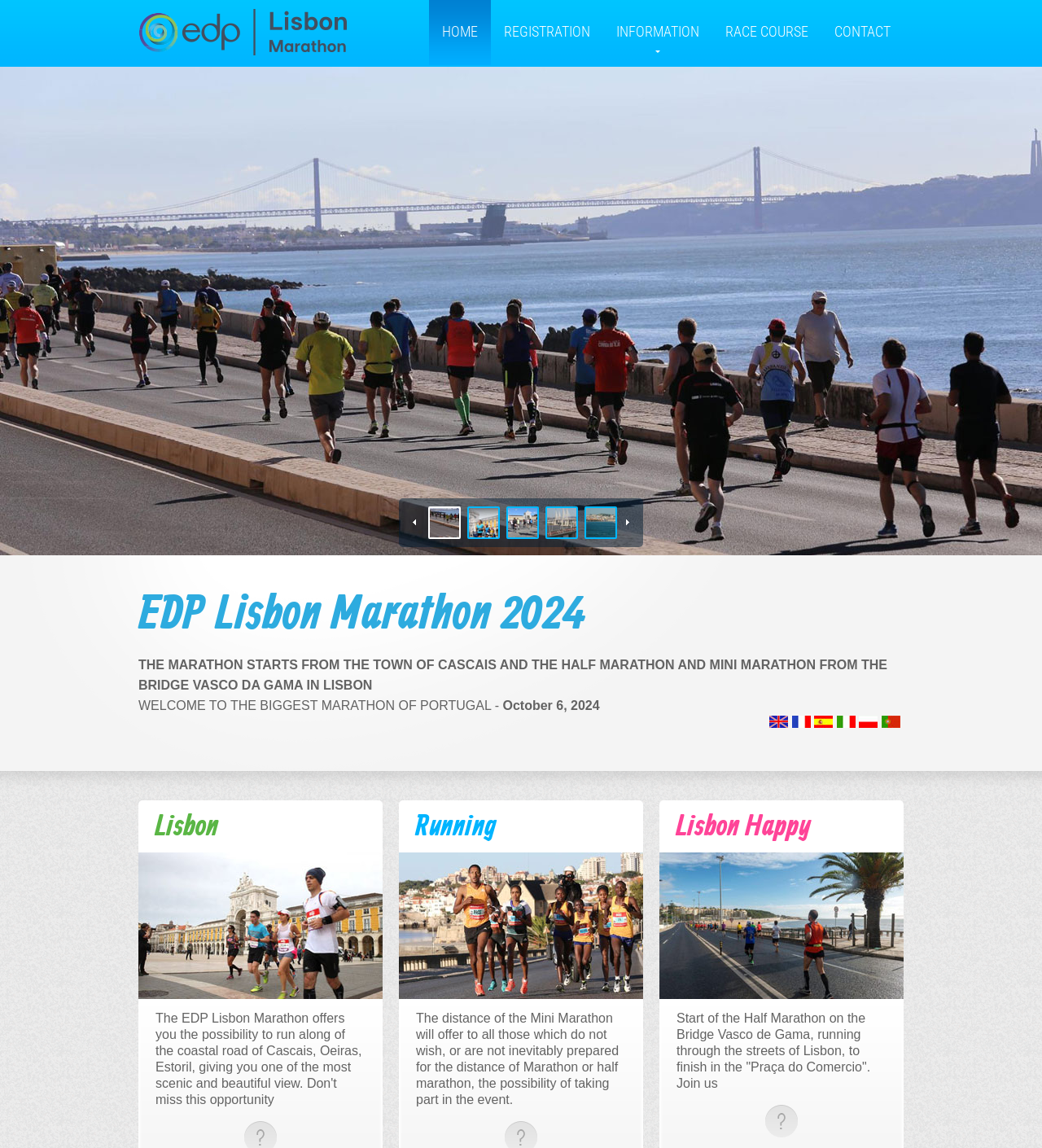Based on the description "POLITICS", find the bounding box of the specified UI element.

None